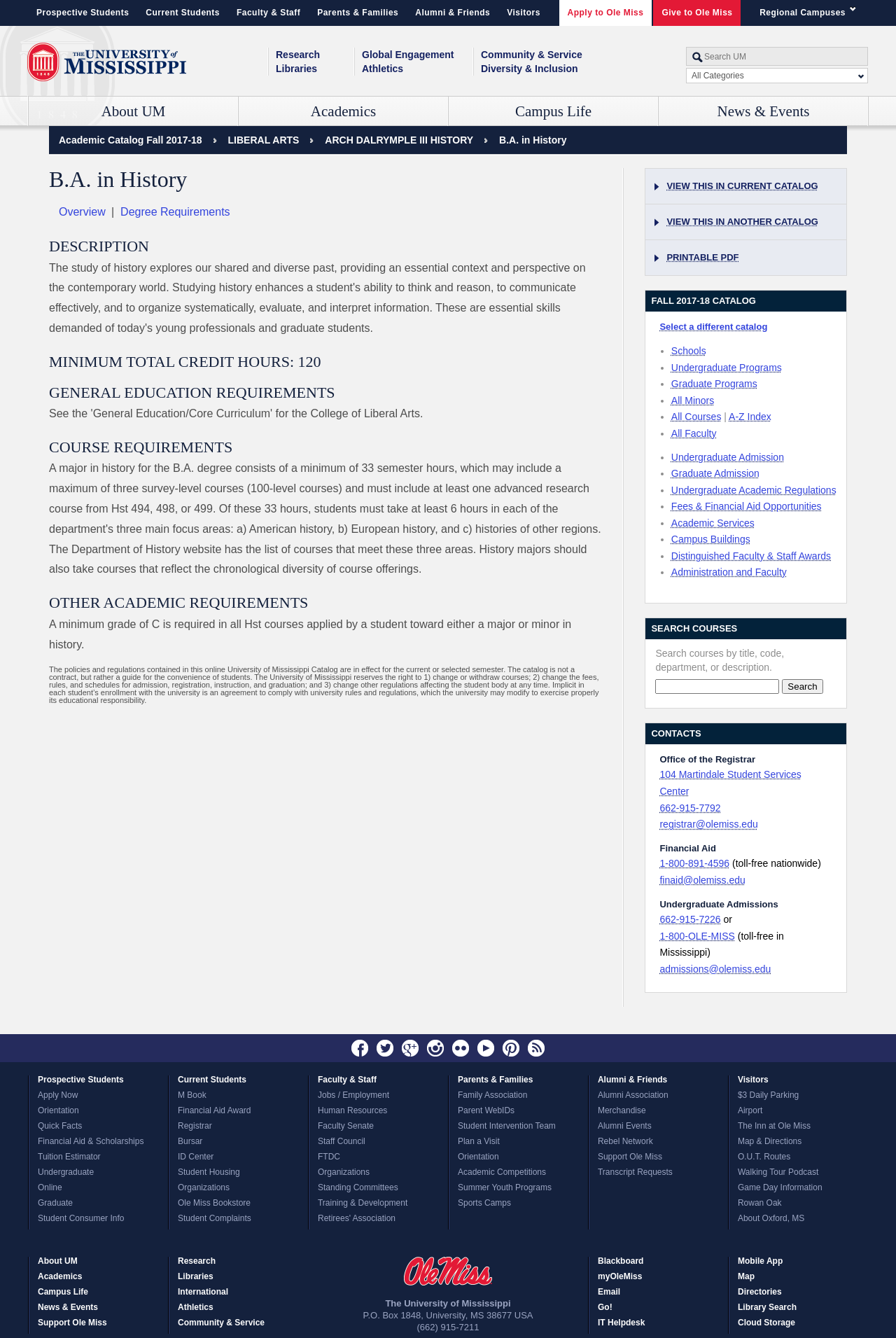Locate the UI element described by LIBERAL ARTS in the provided webpage screenshot. Return the bounding box coordinates in the format (top-left x, top-left y, bottom-right x, bottom-right y), ensuring all values are between 0 and 1.

[0.254, 0.1, 0.334, 0.109]